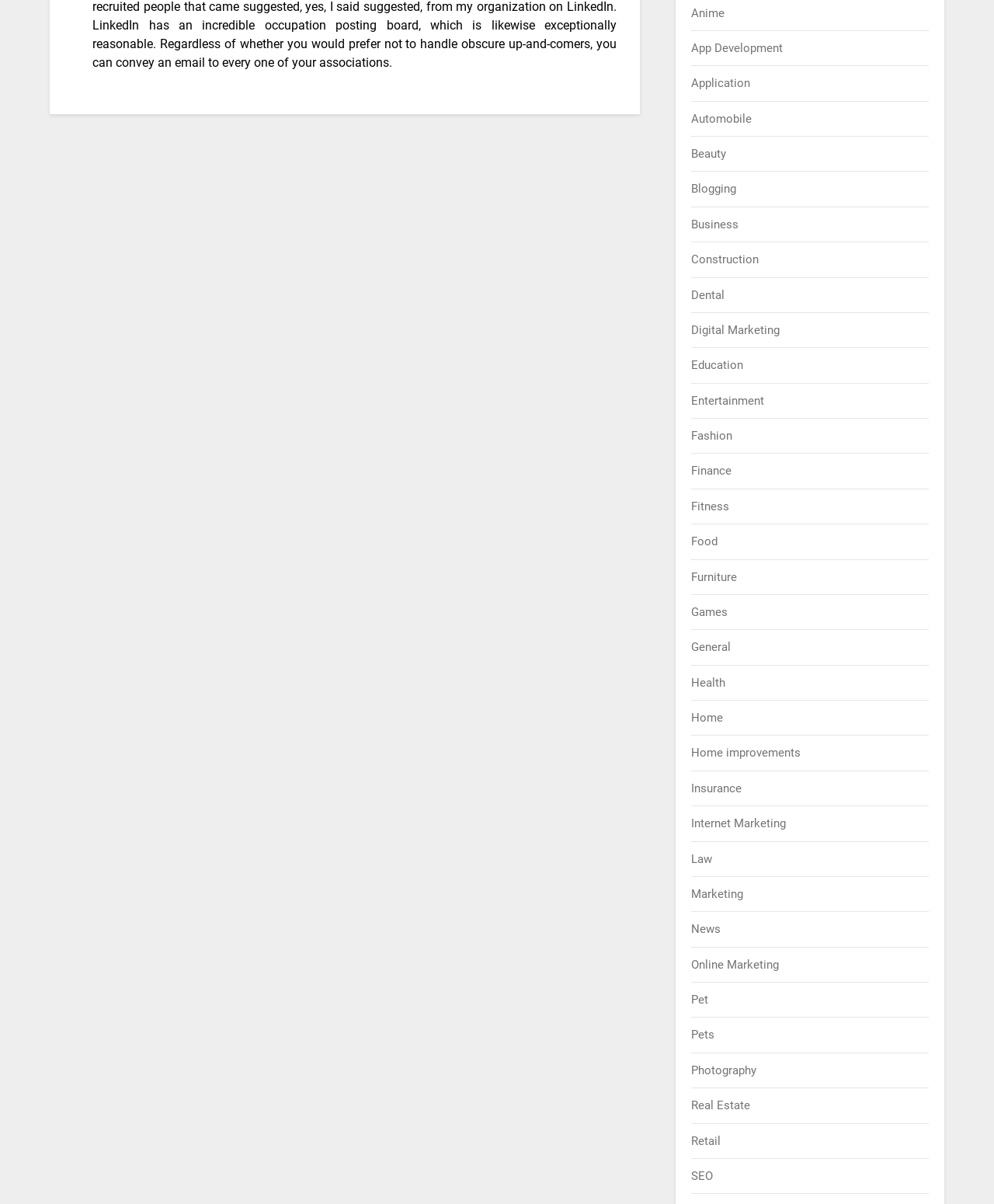Determine the bounding box coordinates of the clickable element necessary to fulfill the instruction: "Explore Business". Provide the coordinates as four float numbers within the 0 to 1 range, i.e., [left, top, right, bottom].

[0.696, 0.181, 0.743, 0.192]